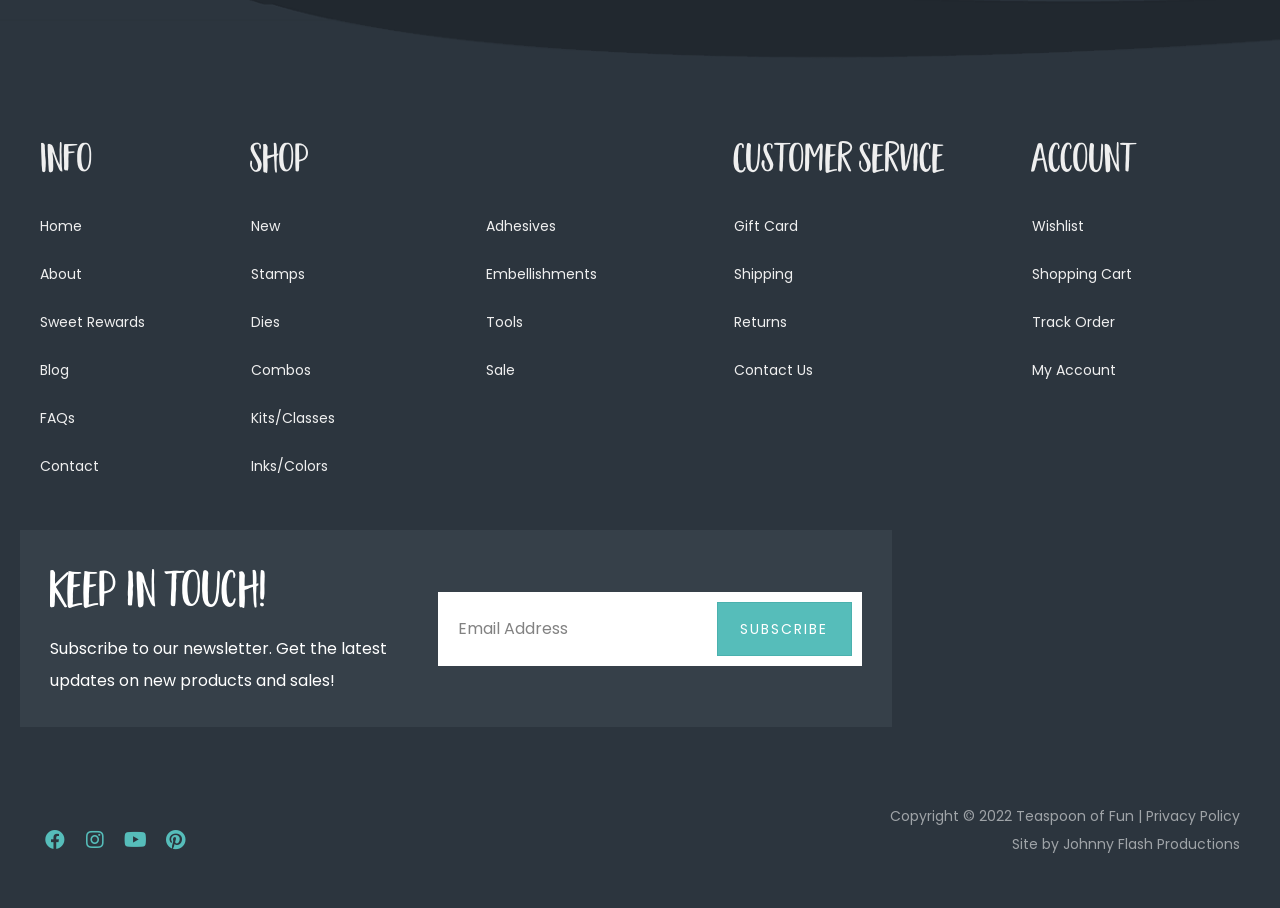Based on the element description Adhesives, identify the bounding box of the UI element in the given webpage screenshot. The coordinates should be in the format (top-left x, top-left y, bottom-right x, bottom-right y) and must be between 0 and 1.

[0.38, 0.223, 0.552, 0.276]